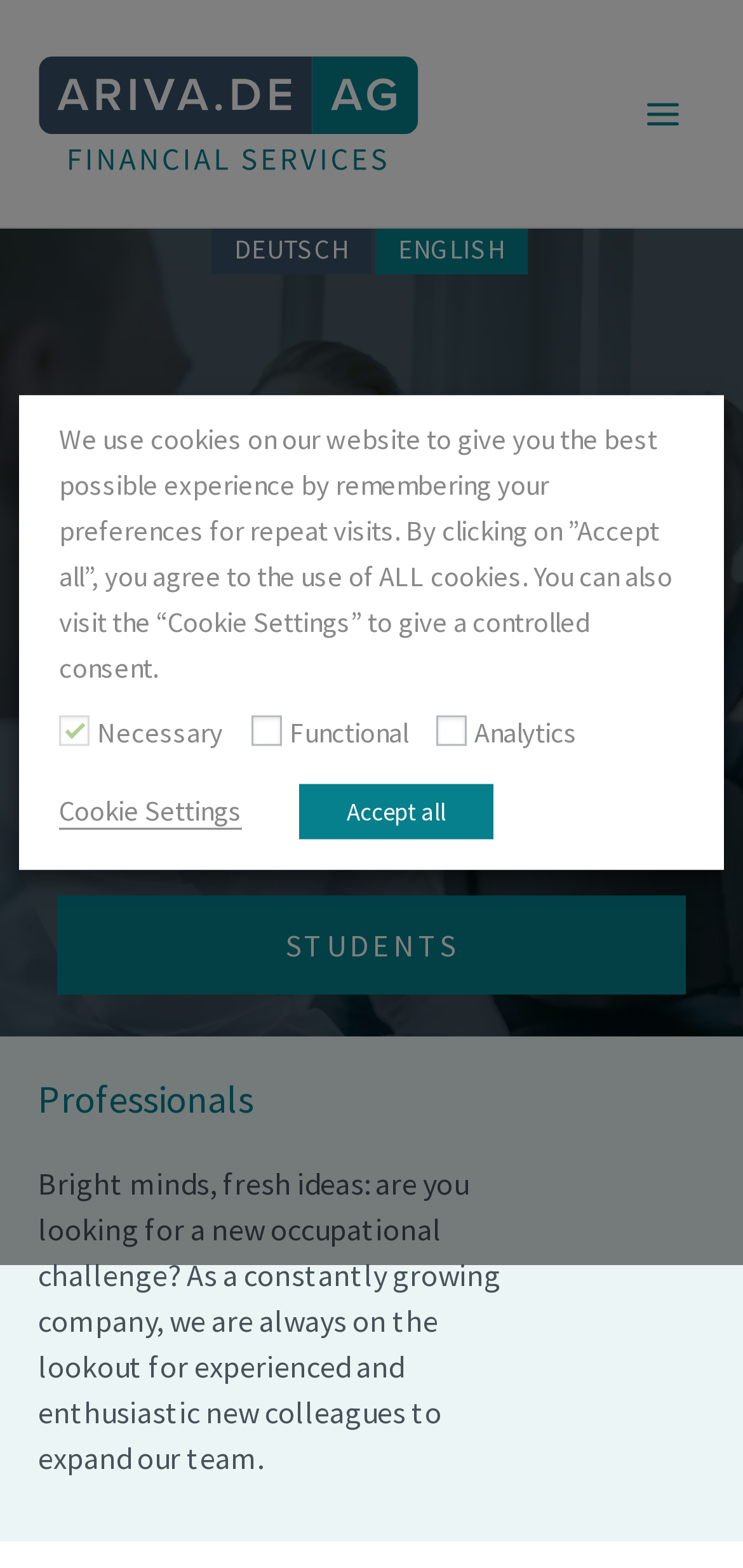Locate the bounding box coordinates of the area where you should click to accomplish the instruction: "Select the English language option".

[0.505, 0.142, 0.71, 0.175]